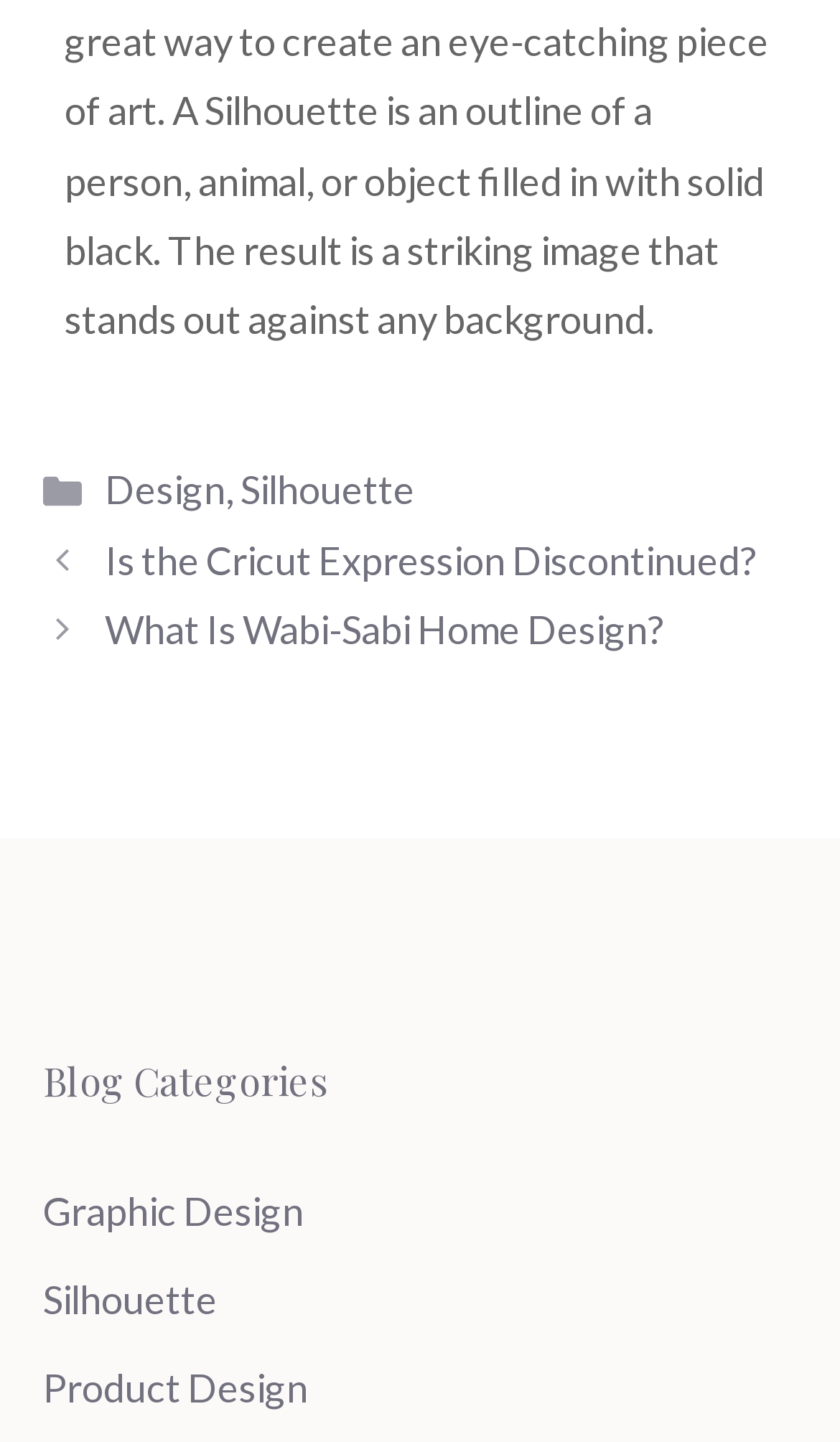Utilize the information from the image to answer the question in detail:
How many links are listed under 'Posts'?

Under the 'Posts' navigation, there are two links listed: 'Is the Cricut Expression Discontinued?' and 'What Is Wabi-Sabi Home Design?'.